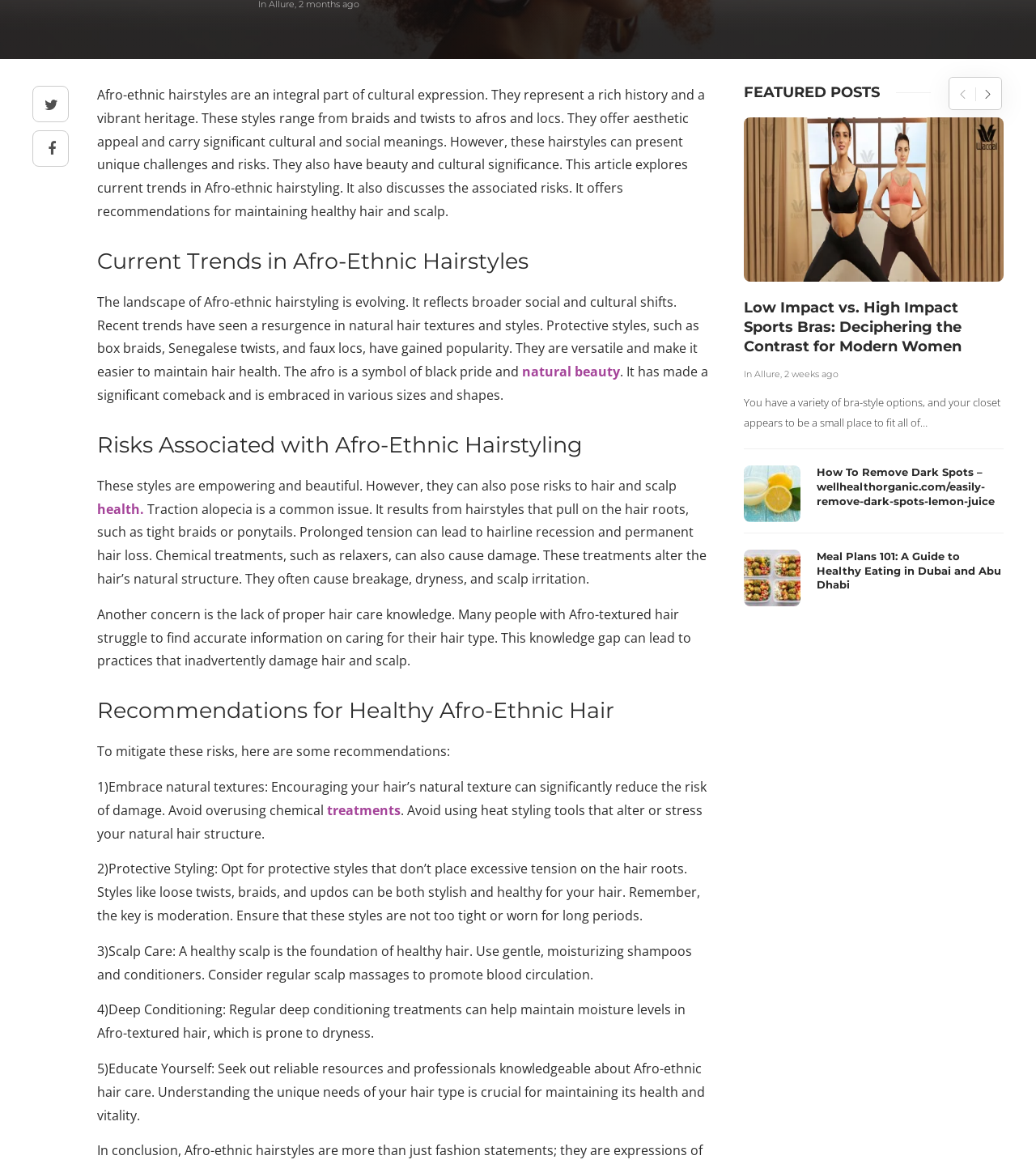Return the bounding box coordinates of the UI element that corresponds to this description: "1 month ago". The coordinates must be given as four float numbers in the range of 0 and 1, [left, top, right, bottom].

[0.434, 0.2, 0.487, 0.209]